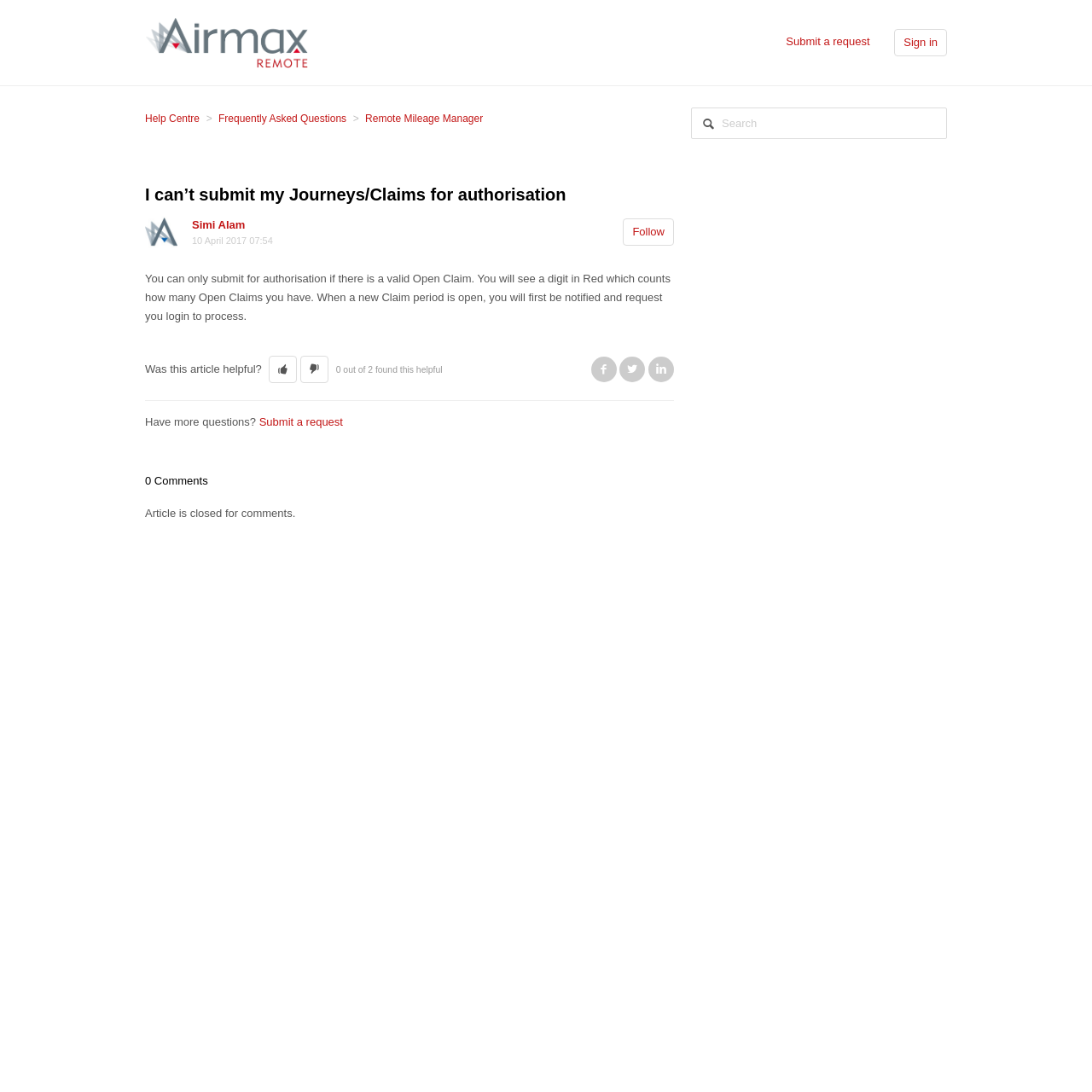Explain in detail what is displayed on the webpage.

This webpage is a help center article titled "I can’t submit my Journeys/Claims for authorisation". At the top, there is a logo on the left and a "Sign in" button on the right. Below the logo, there are three navigation links: "Help Centre", "Frequently Asked Questions", and "Remote Mileage Manager". On the right side of the navigation links, there is a search box.

The main content of the article is divided into sections. The first section has a heading with the article title, followed by an avatar image, the author's name "Simi Alam", and the date "10 April 2017 07:54". There is also a "Follow" button.

The main text of the article explains that users can only submit for authorization if there is a valid Open Claim, and that they will see a digit in red counting the number of Open Claims they have. When a new Claim period is open, users will be notified and requested to log in to process.

Below the main text, there is a section with a question "Was this article helpful?" followed by two buttons with thumbs up and thumbs down icons. There is also a text indicating that 0 out of 2 people found this helpful. On the right side of this section, there are three social media links: Facebook, Twitter, and LinkedIn.

Further down, there is a section with a question "Have more questions?" followed by a link to "Submit a request". Below this section, there is a heading indicating that there are 0 comments, and a text stating that the article is closed for comments.